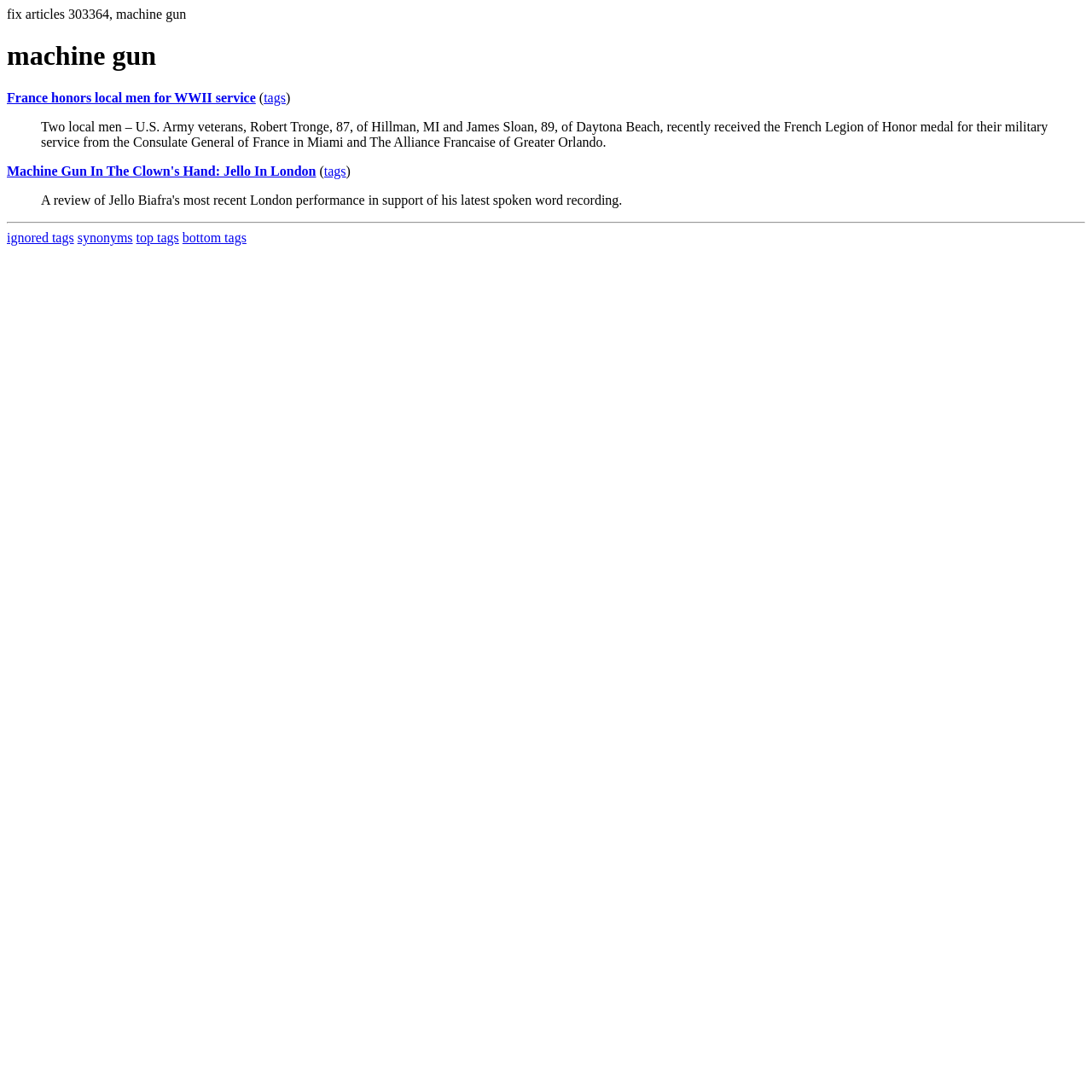What is the topic of the first article?
Look at the image and provide a detailed response to the question.

I looked at the text within the first blockquote element and found the sentence 'Two local men – U.S. Army veterans, Robert Tronge, 87, of Hillman, MI and James Sloan, 89, of Daytona Beach, recently received the French Legion of Honor medal for their military service...' which indicates that the topic is related to WWII service.